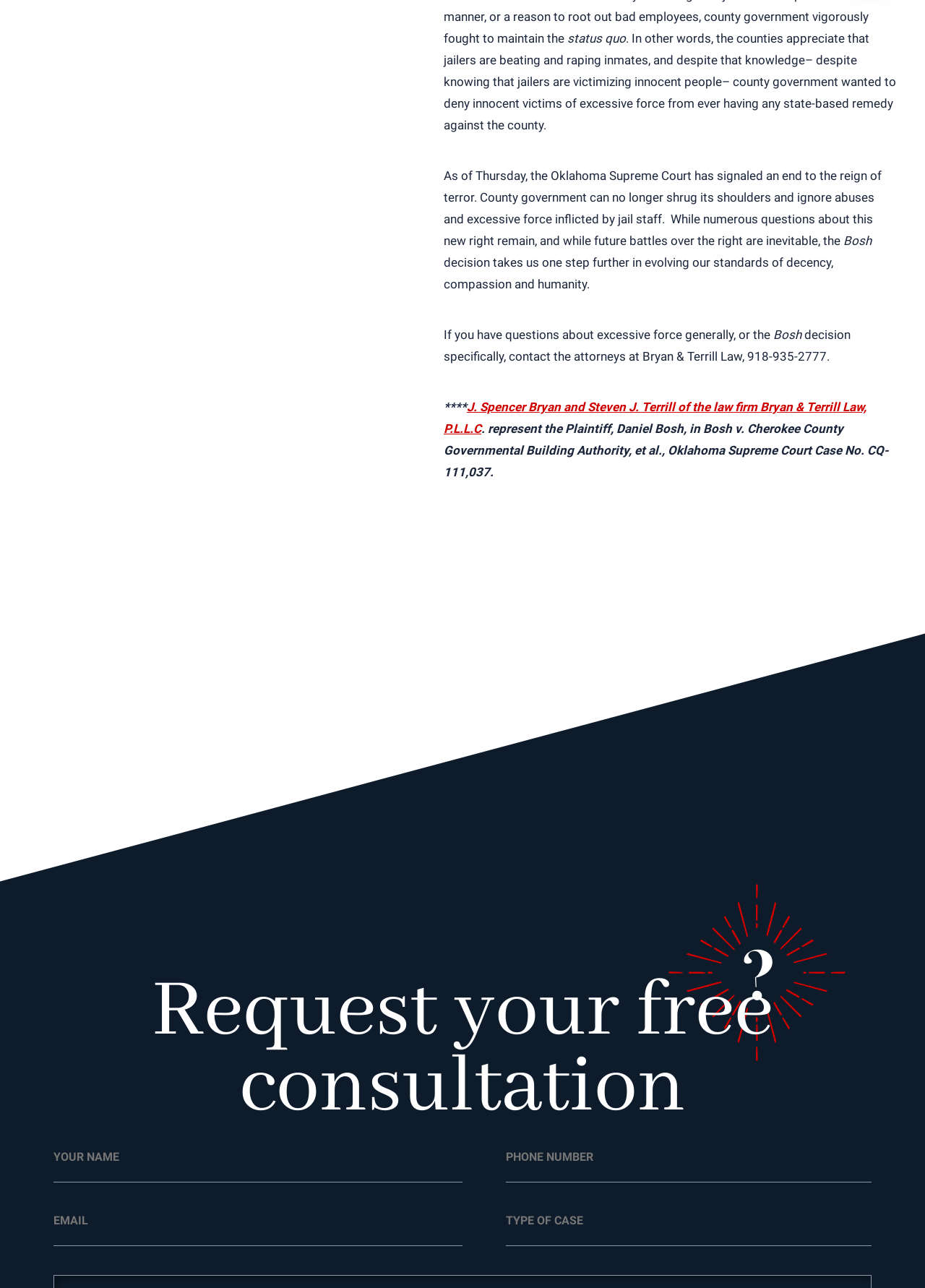Determine the bounding box coordinates of the clickable region to carry out the instruction: "Search for something".

None